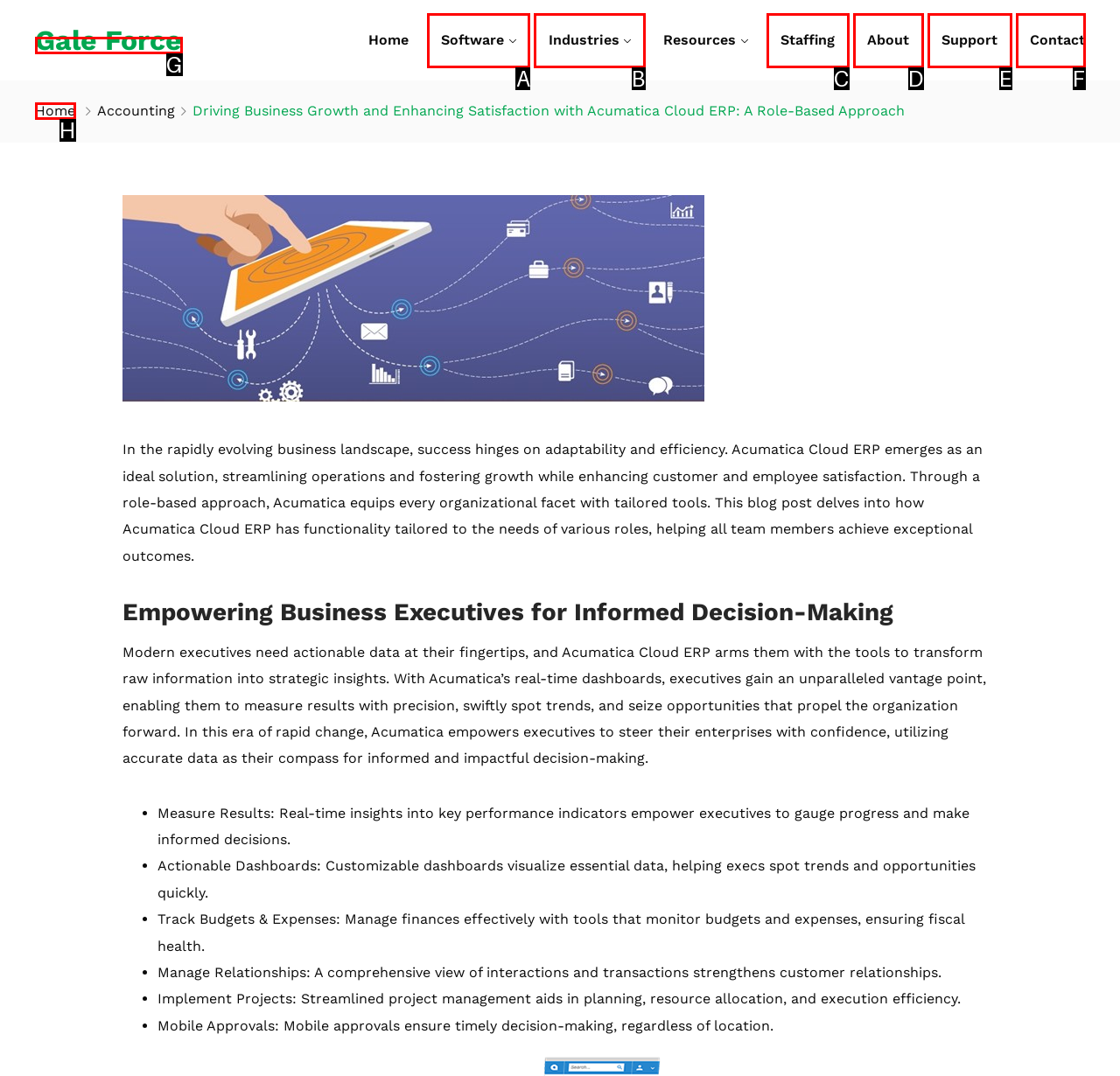Select the HTML element that corresponds to the description: Gale Force
Reply with the letter of the correct option from the given choices.

G